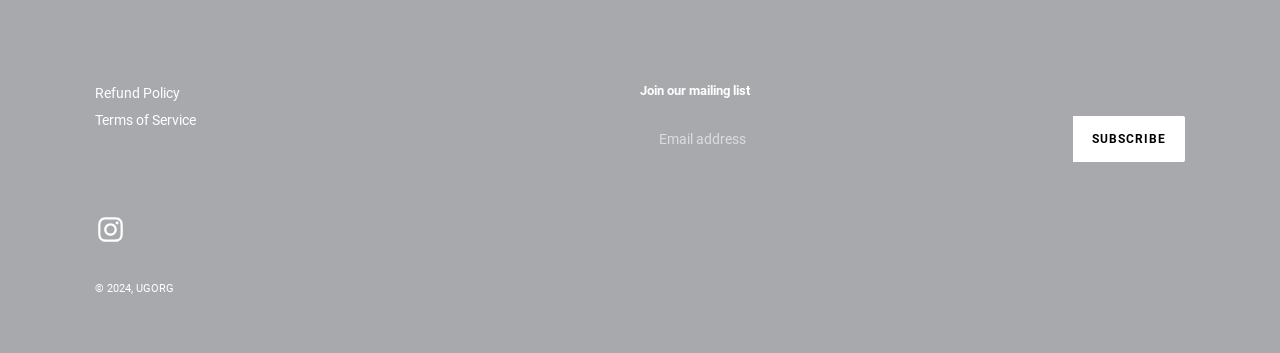Based on the image, please respond to the question with as much detail as possible:
What is the copyright year?

The static text '© 2024' is located at the bottom of the page, indicating that the copyright year is 2024.